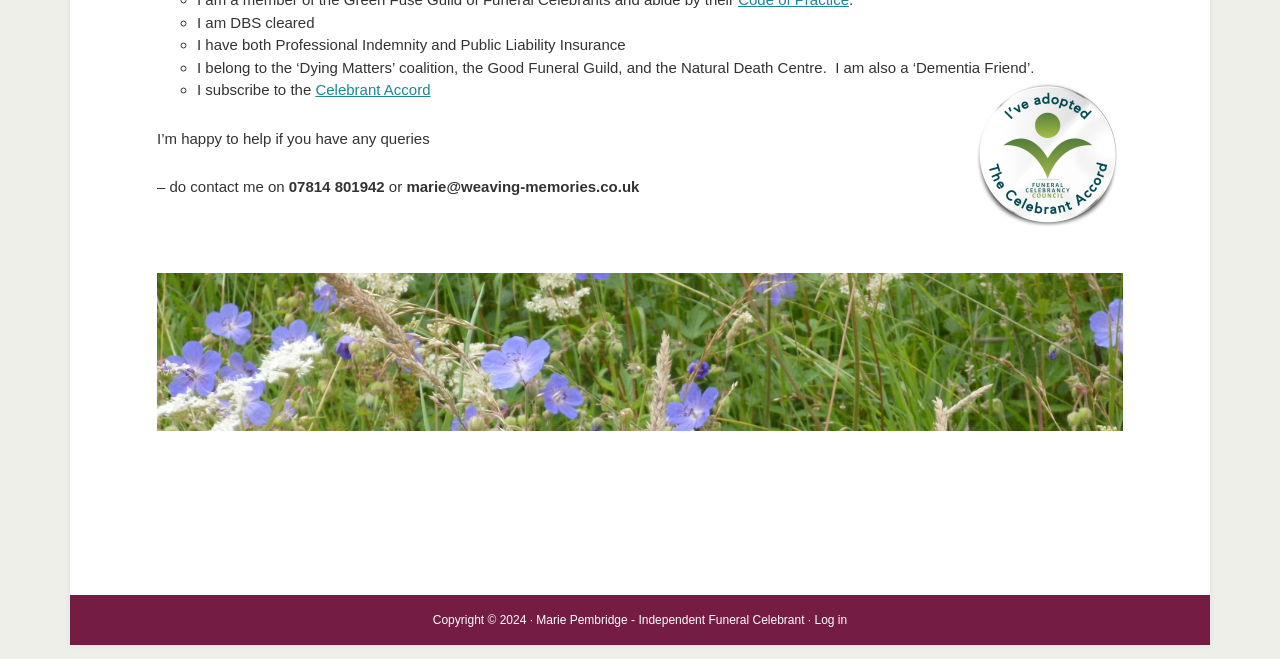What is the celebrant's profession?
Based on the screenshot, give a detailed explanation to answer the question.

The celebrant's profession can be inferred from the text 'I’m happy to help if you have any queries – do contact me on...' and the mention of 'Dying Matters' coalition, Good Funeral Guild, and Natural Death Centre, which are all related to funeral services.